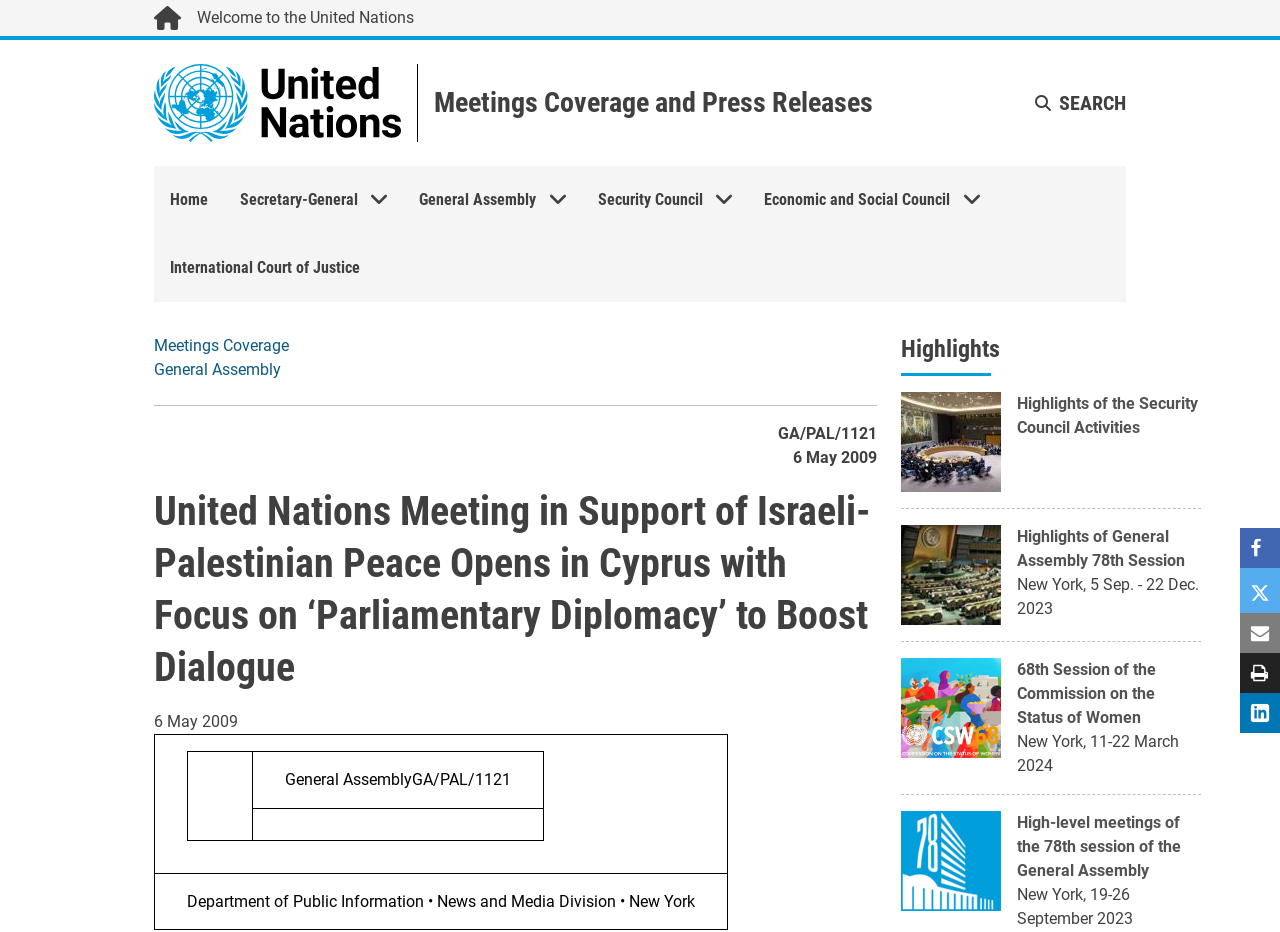What is the name of the organization?
Answer the question with detailed information derived from the image.

The name of the organization can be found in the top-left corner of the webpage, where it is written as 'United Nations' with an image of the organization's logo next to it.